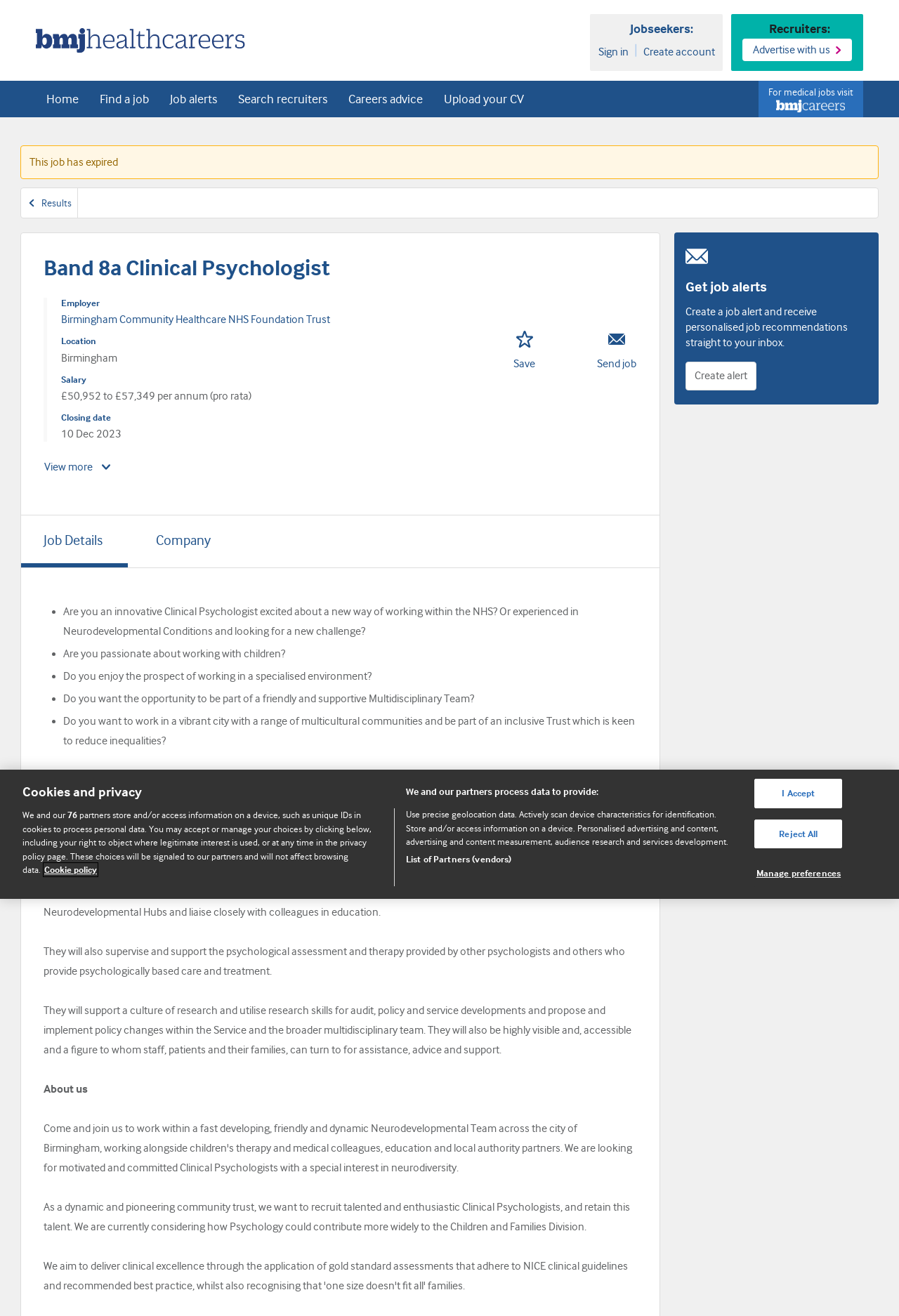What is the principal heading displayed on the webpage?

Band 8a Clinical Psychologist